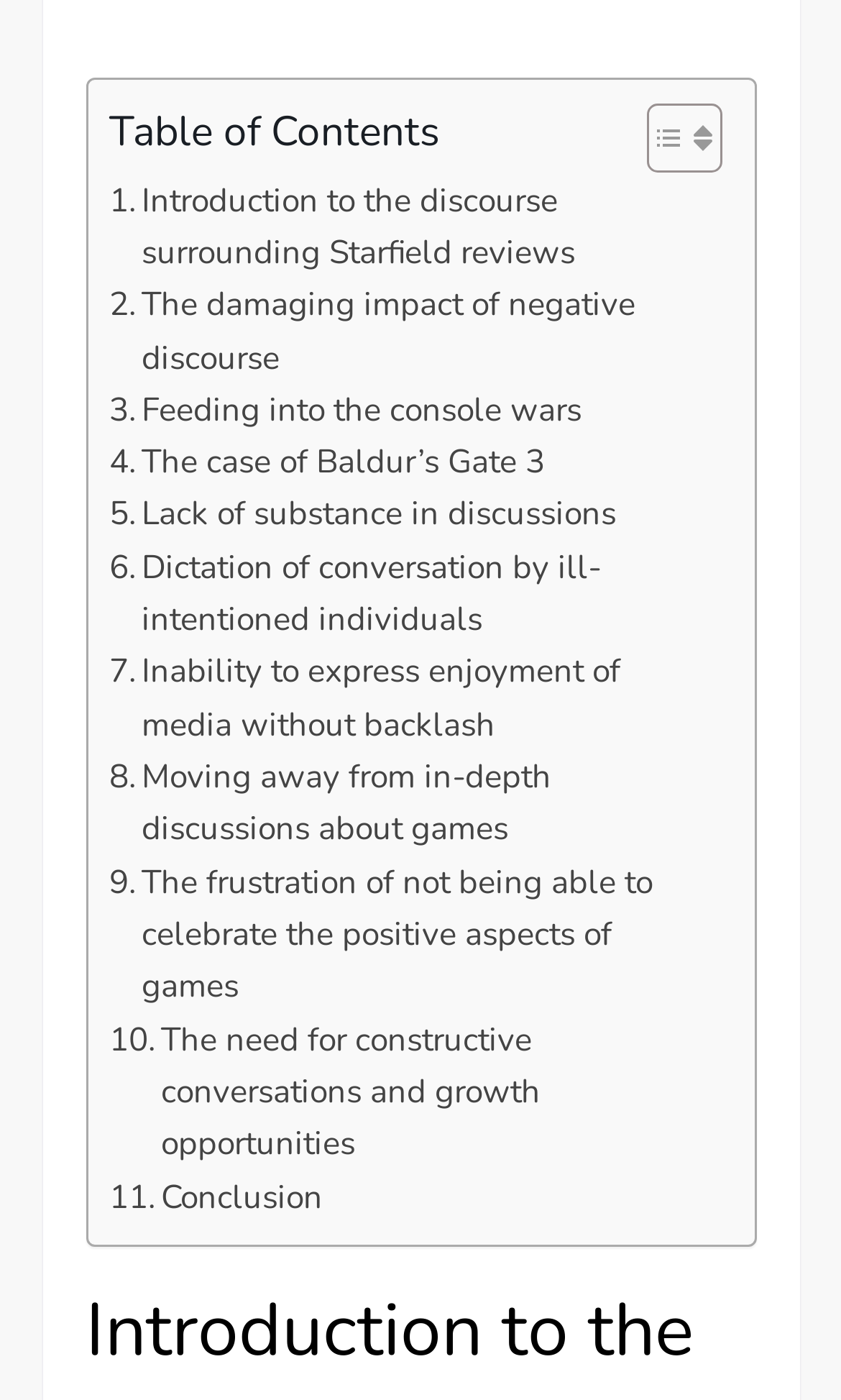Please answer the following question using a single word or phrase: 
What is the first section of the table of contents about?

Introduction to the discourse surrounding Starfield reviews